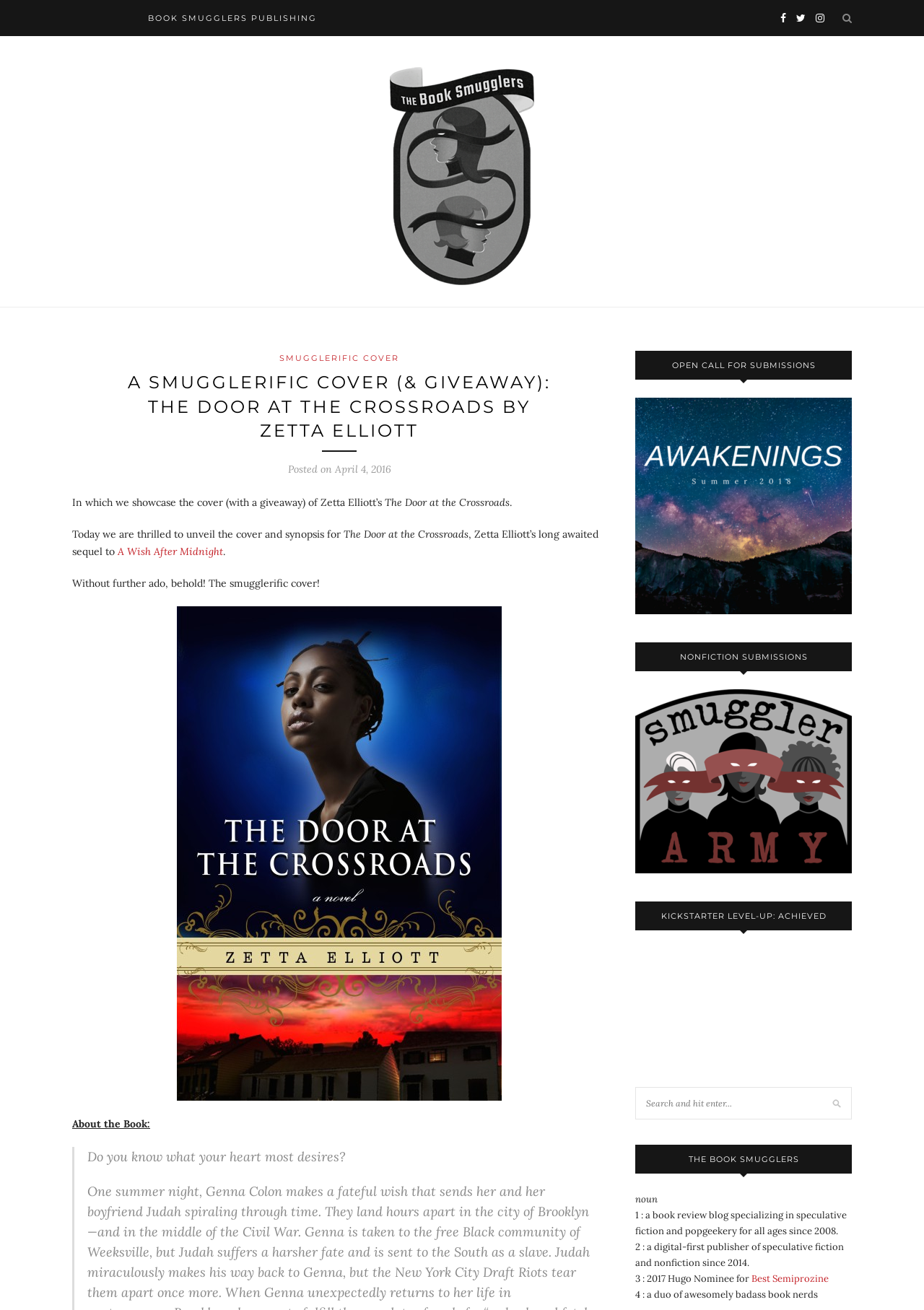Please locate the bounding box coordinates of the element that should be clicked to complete the given instruction: "Read the poem 'as if before life'".

None